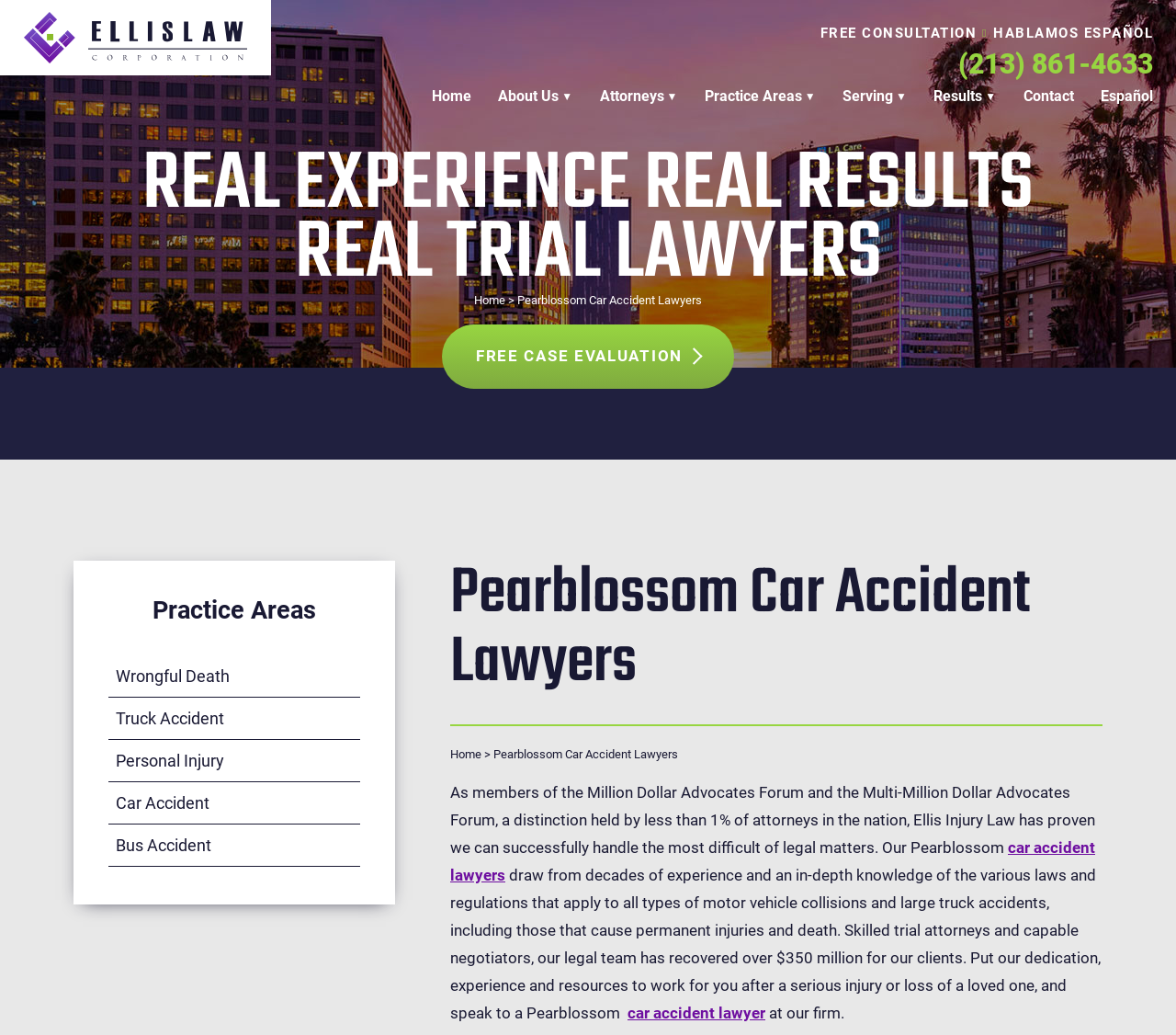Identify and generate the primary title of the webpage.

Pearblossom Car Accident Lawyers